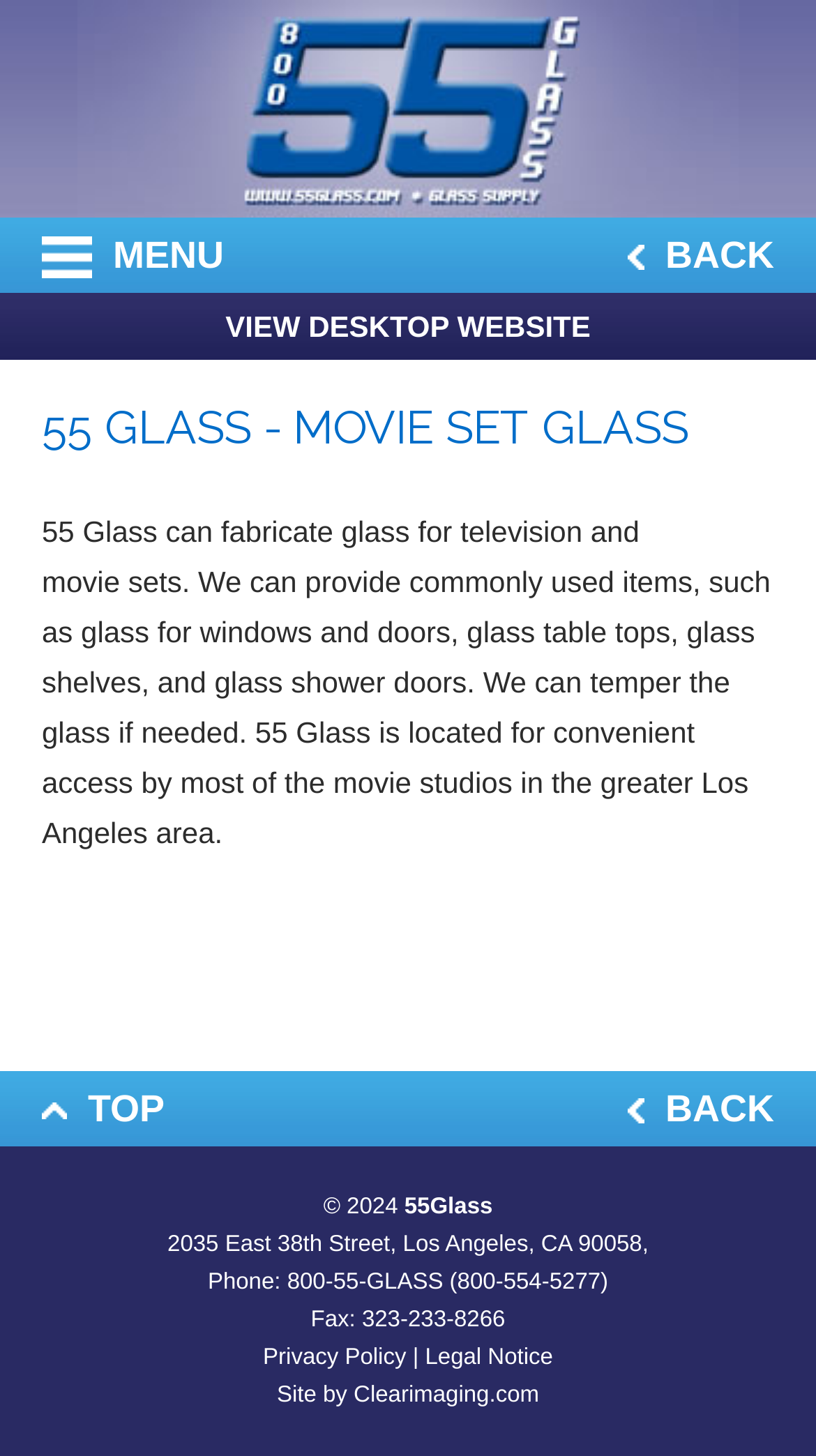Produce an elaborate caption capturing the essence of the webpage.

The webpage is about 55 Glass, a company that fabricates glass for television and movie sets. At the top, there is a large image spanning almost the entire width of the page, with a link to the left and right sides. The link on the left says "Show Menu" and has a corresponding image, while the link on the right says "Back" and also has an image.

Below the image, there is a main section with a heading that reads "55 GLASS - MOVIE SET GLASS". This section contains a table with a single row and cell, which describes the company's services, including fabricating glass for windows, doors, table tops, shelves, and shower doors, as well as tempering the glass if needed.

On the top-right corner, there is a link that says "VIEW DESKTOP WEBSITE". Below the main section, there are two links that say "Back TOP" and "Back BACK", each with a corresponding image.

At the bottom of the page, there is a footer section with several lines of text. The first line reads "© 2024" and is followed by the company name "55Glass". The next line contains the company's address, and the following lines provide phone and fax numbers, as well as links to the company's privacy policy and legal notice. The final line reads "Site by" and has a link to "Clearimaging.com".